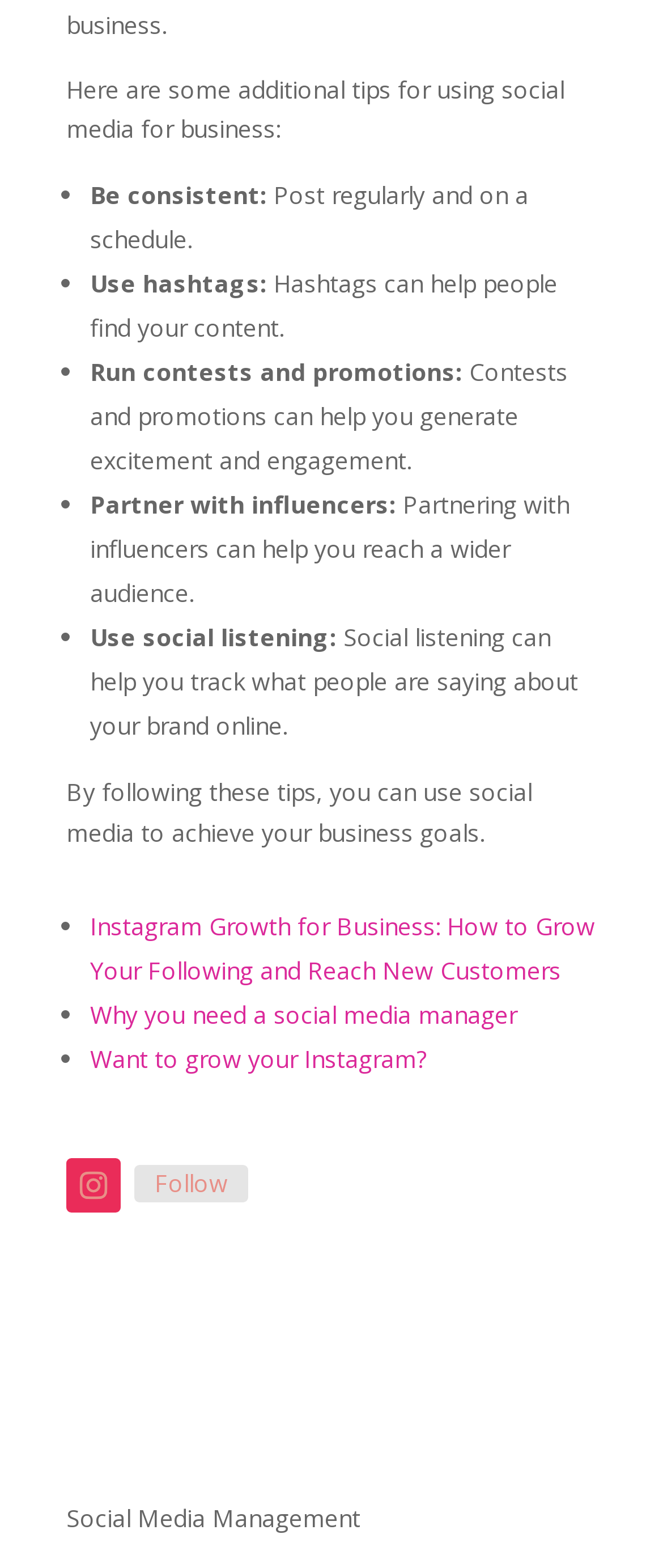What is the title of the section at the bottom of the webpage?
Examine the webpage screenshot and provide an in-depth answer to the question.

The title of the section at the bottom of the webpage is 'Social Media Management', which is displayed in a larger font size than the rest of the text on the webpage.